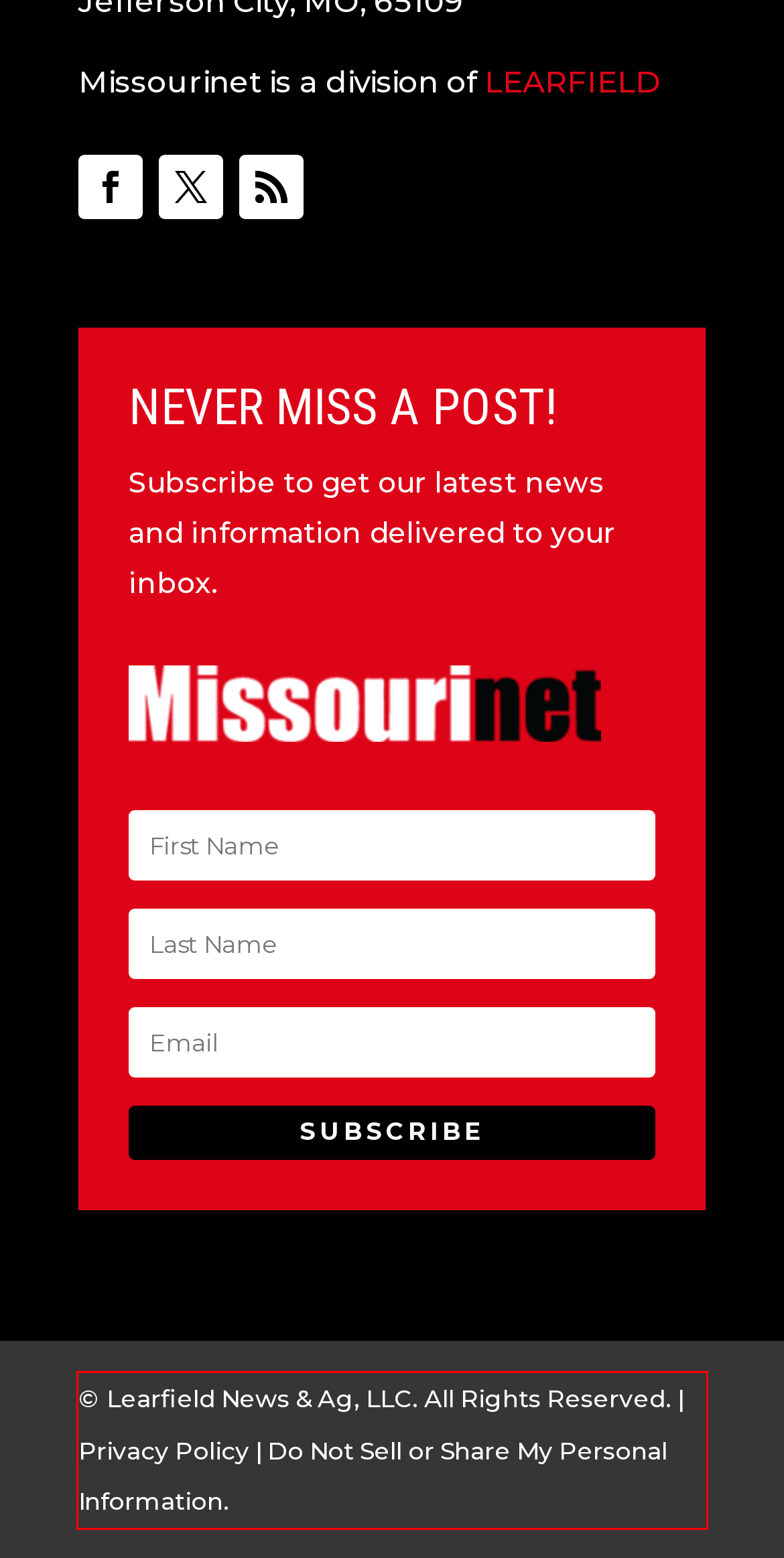Look at the webpage screenshot and recognize the text inside the red bounding box.

© Learfield News & Ag, LLC. All Rights Reserved. | Privacy Policy | Do Not Sell or Share My Personal Information.